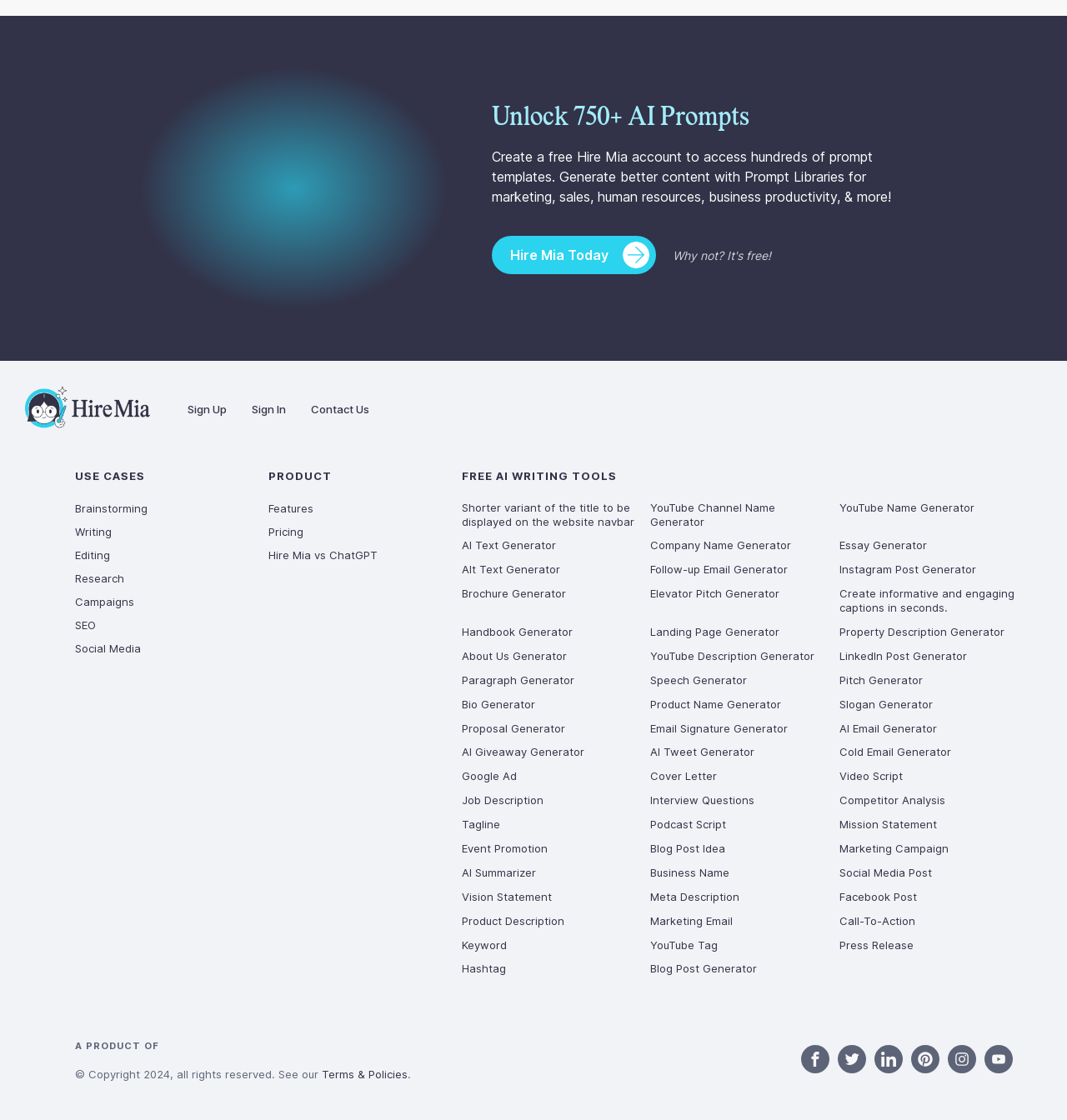Please locate the bounding box coordinates of the element's region that needs to be clicked to follow the instruction: "Read More about Rae Jean L. testimonial". The bounding box coordinates should be provided as four float numbers between 0 and 1, i.e., [left, top, right, bottom].

None